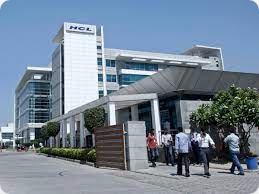Refer to the screenshot and answer the following question in detail:
What is the atmosphere of the surrounding landscape?

The surrounding landscape of the HCL office building has a professional and inviting atmosphere, which is created by the well-maintained shrubs and trees, contributing to a conducive work environment.